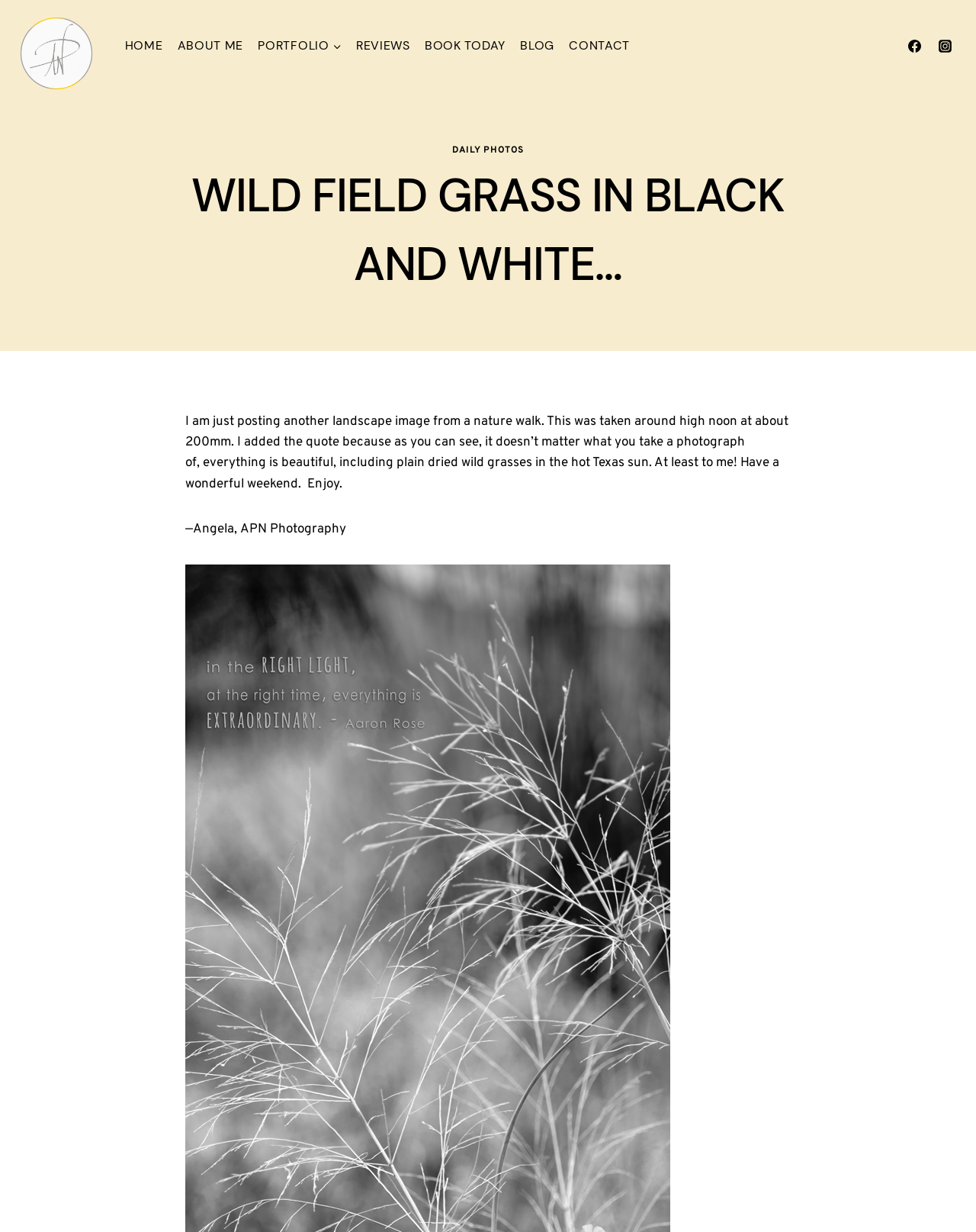Determine the bounding box coordinates of the region to click in order to accomplish the following instruction: "read DAILY PHOTOS". Provide the coordinates as four float numbers between 0 and 1, specifically [left, top, right, bottom].

[0.463, 0.117, 0.537, 0.127]